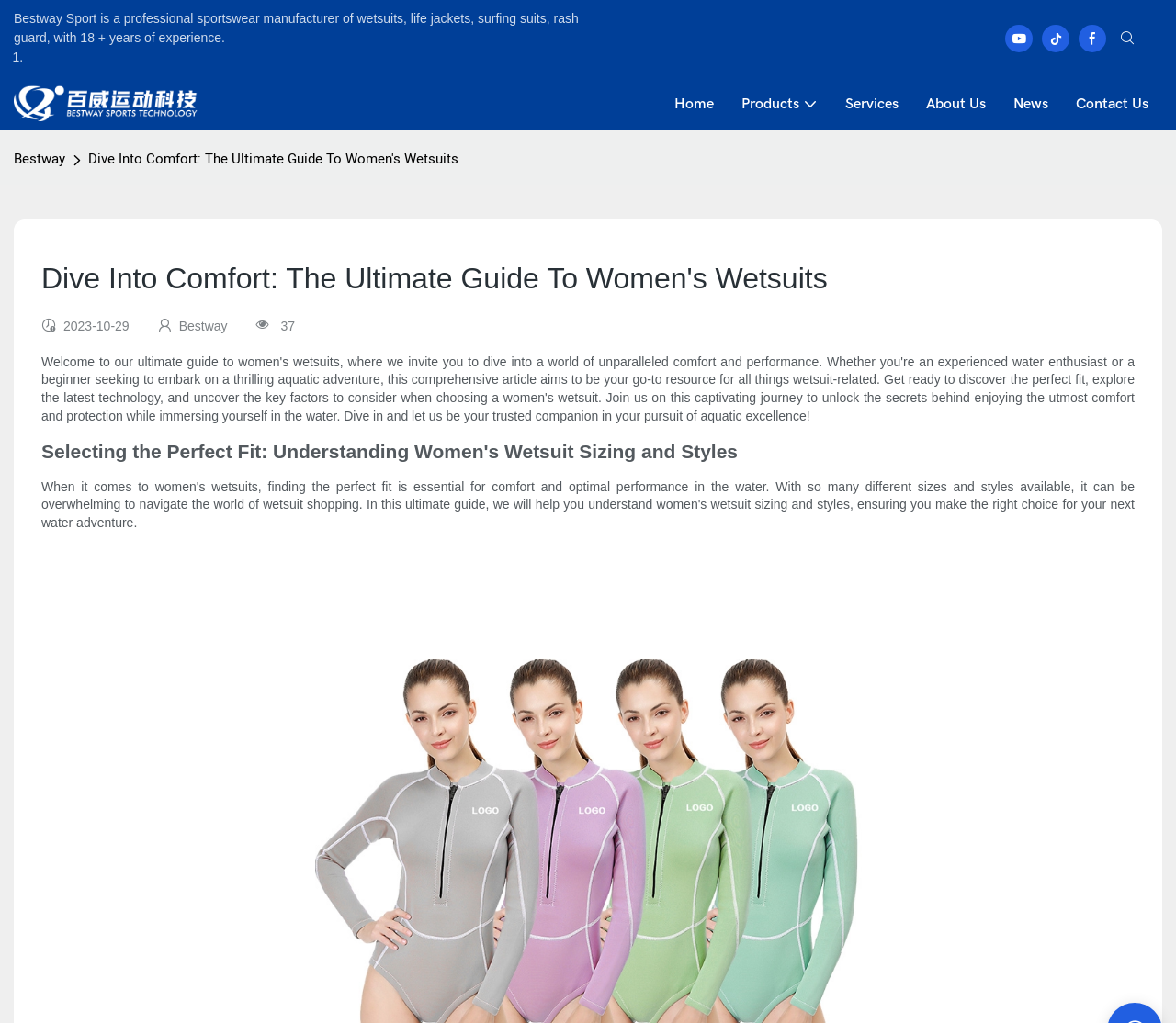Could you highlight the region that needs to be clicked to execute the instruction: "Contact Us"?

[0.915, 0.09, 0.977, 0.112]